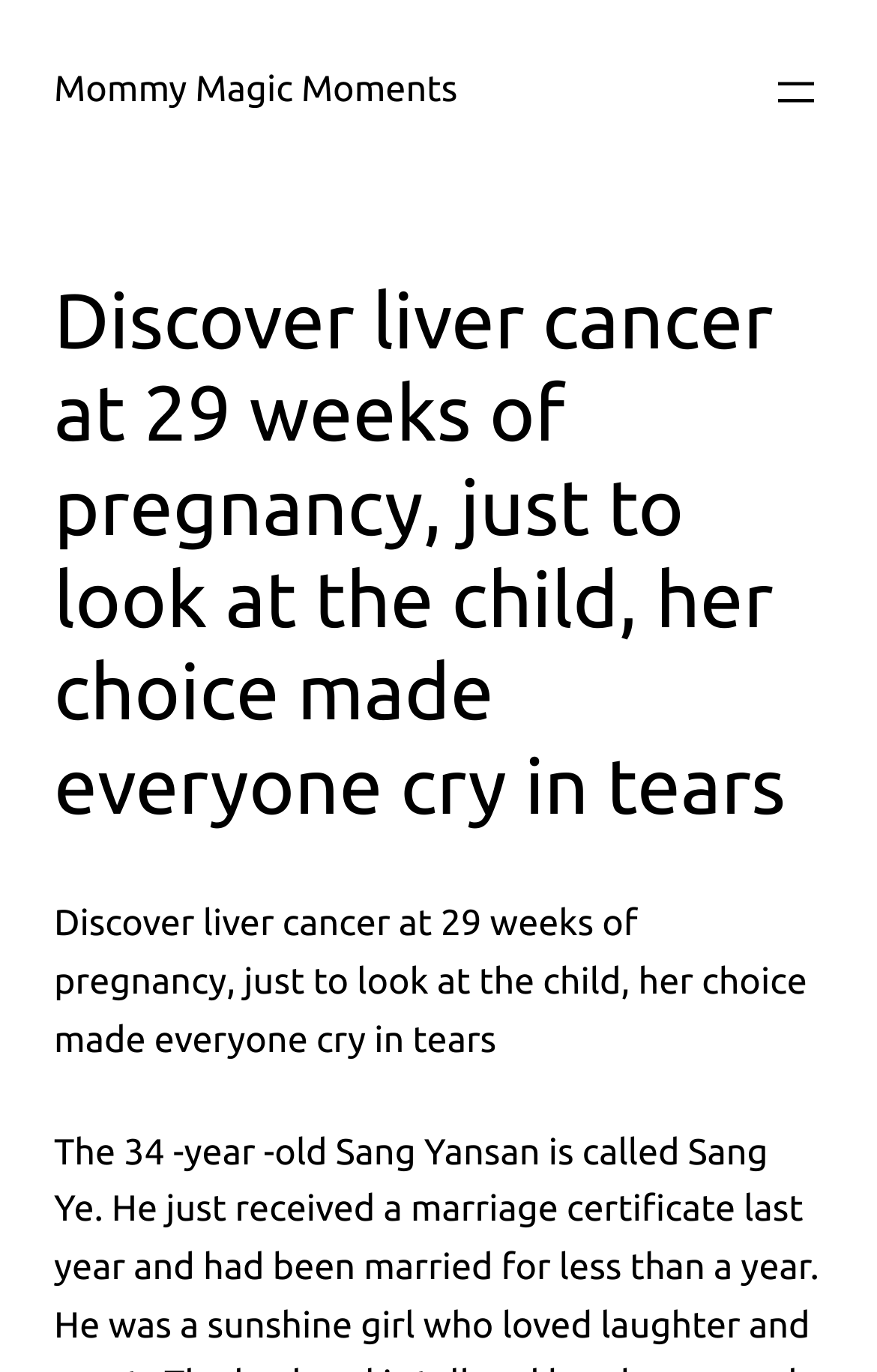Extract the heading text from the webpage.

Discover liver cancer at 29 weeks of pregnancy, just to look at the child, her choice made everyone cry in tears